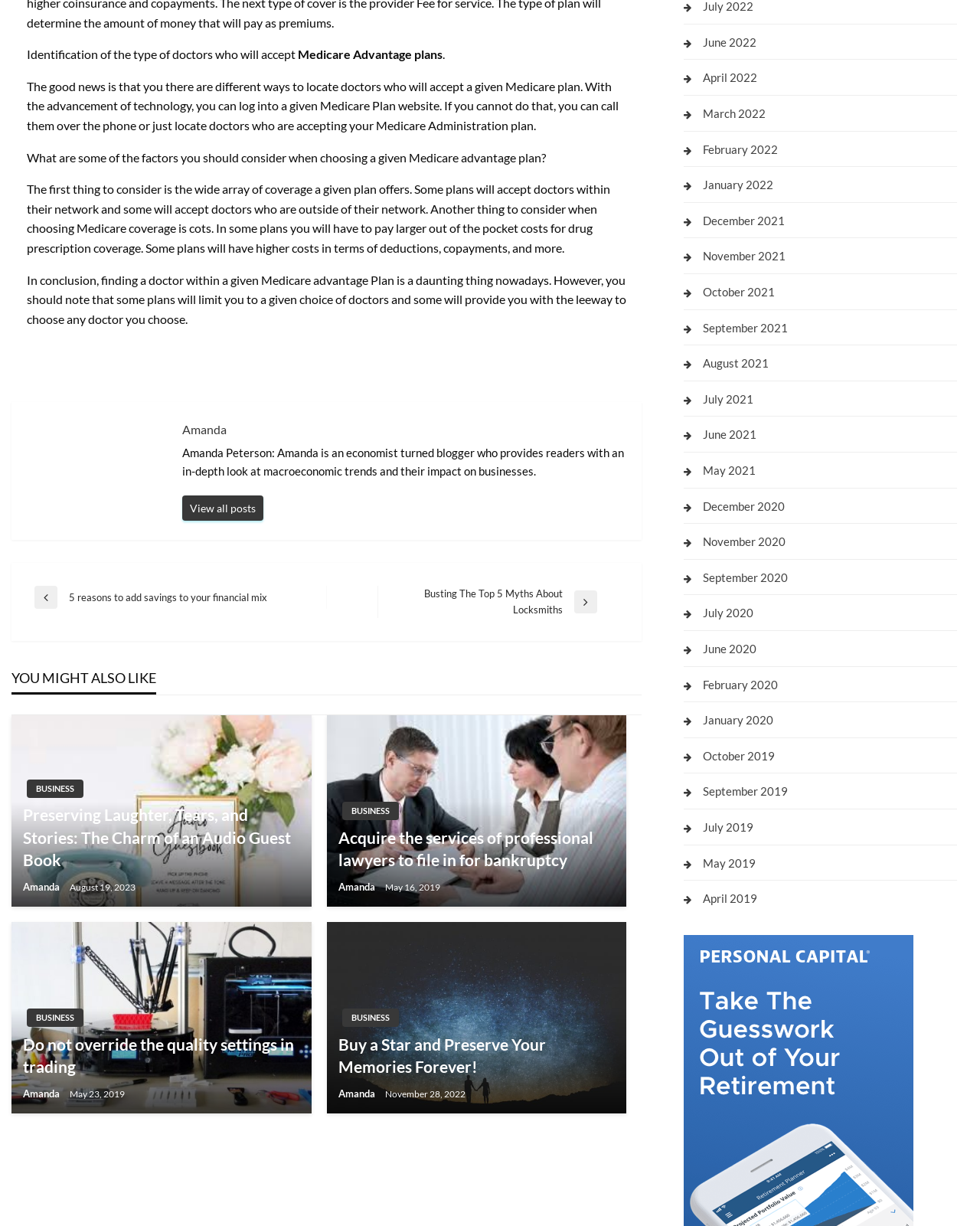Please identify the bounding box coordinates of the element on the webpage that should be clicked to follow this instruction: "Check posts from June 2022". The bounding box coordinates should be given as four float numbers between 0 and 1, formatted as [left, top, right, bottom].

[0.698, 0.026, 0.772, 0.043]